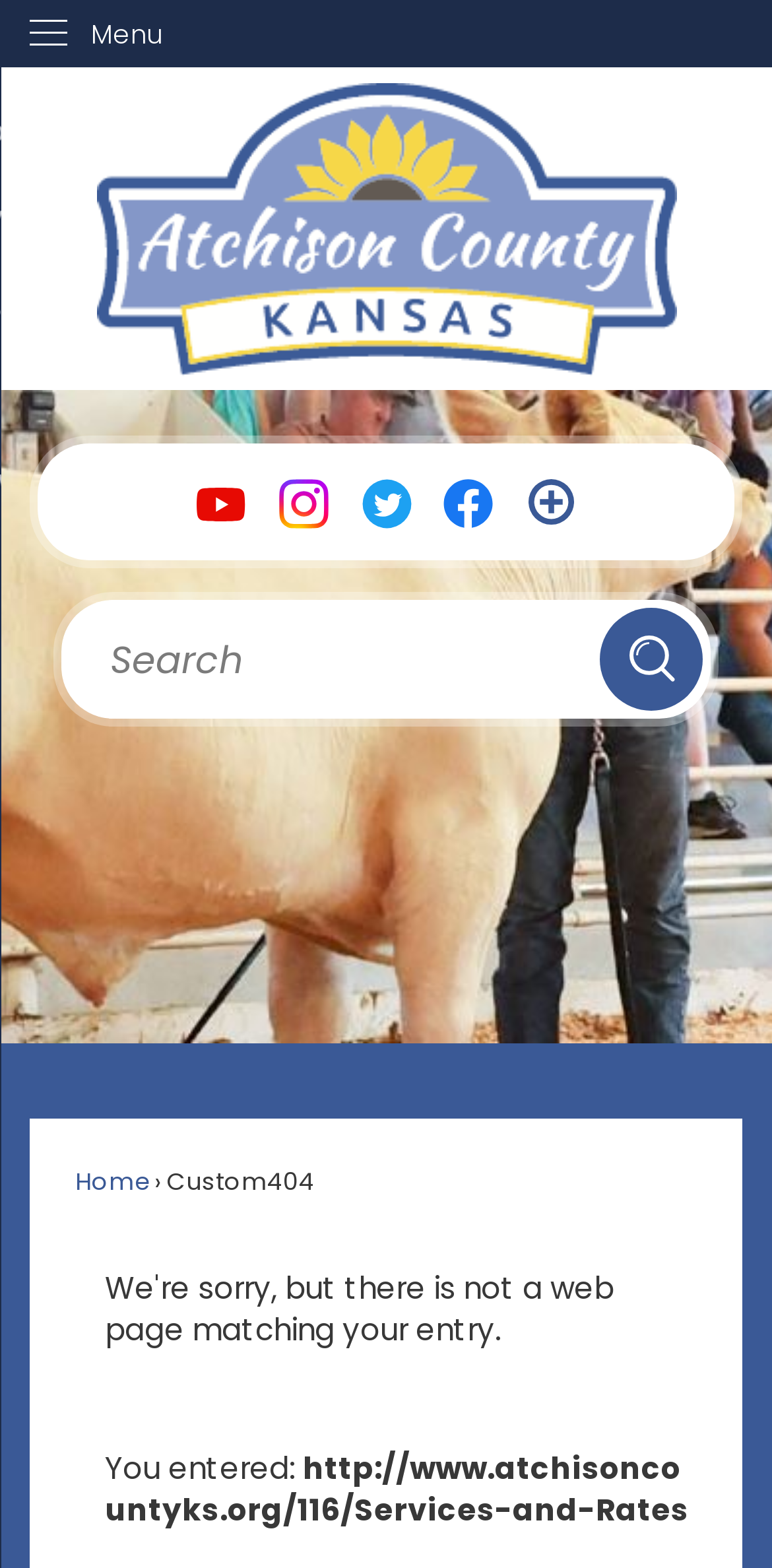Can you look at the image and give a comprehensive answer to the question:
What is the main content of the webpage?

The main content of the webpage is an error message that informs the user that the webpage they are looking for does not exist. This error message is displayed in a prominent location on the webpage, and it is the primary focus of the page.